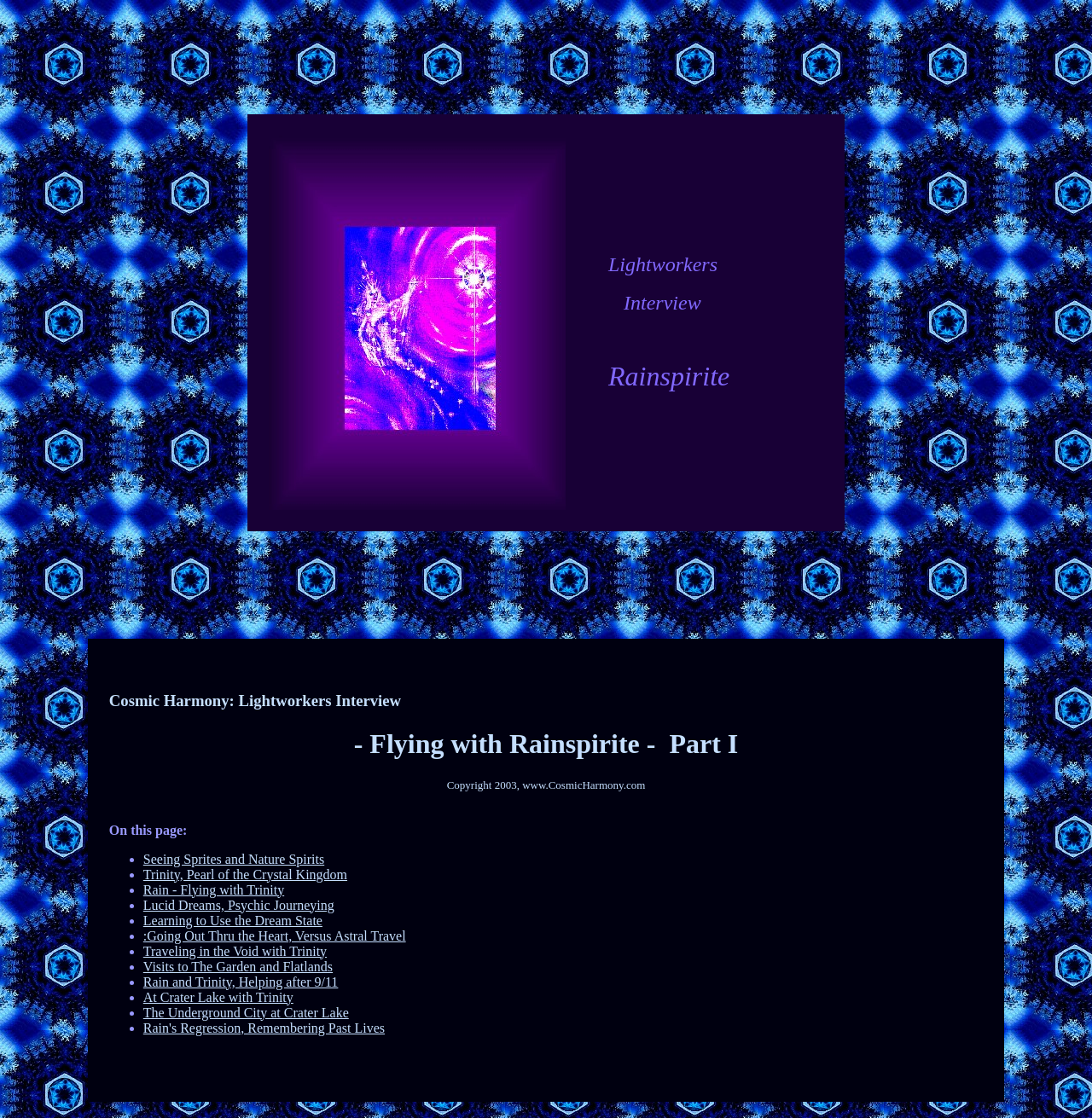Could you determine the bounding box coordinates of the clickable element to complete the instruction: "Learn about Rain's Regression, Remembering Past Lives"? Provide the coordinates as four float numbers between 0 and 1, i.e., [left, top, right, bottom].

[0.131, 0.913, 0.352, 0.926]